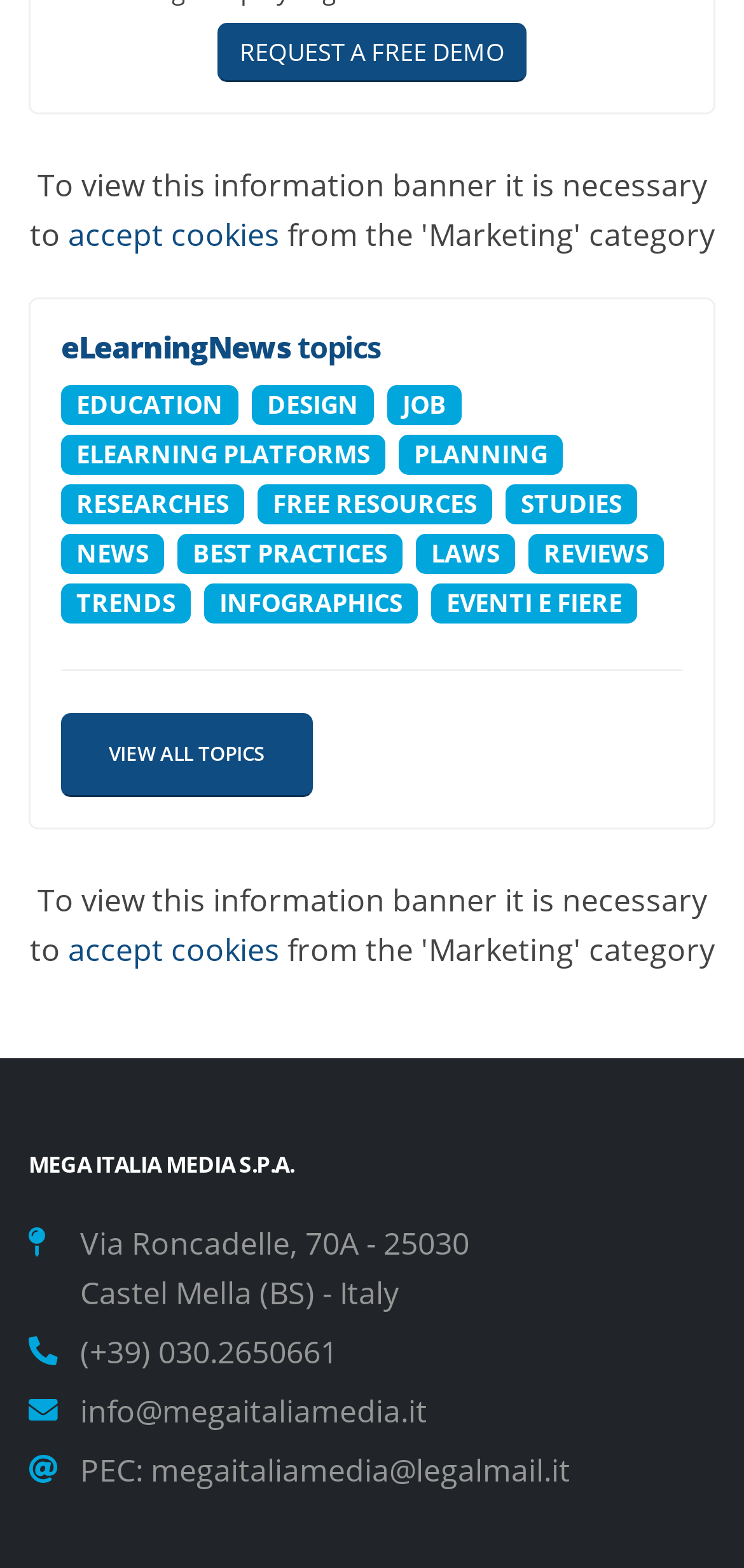Highlight the bounding box of the UI element that corresponds to this description: "(+39) 030.2650661".

[0.108, 0.849, 0.454, 0.875]